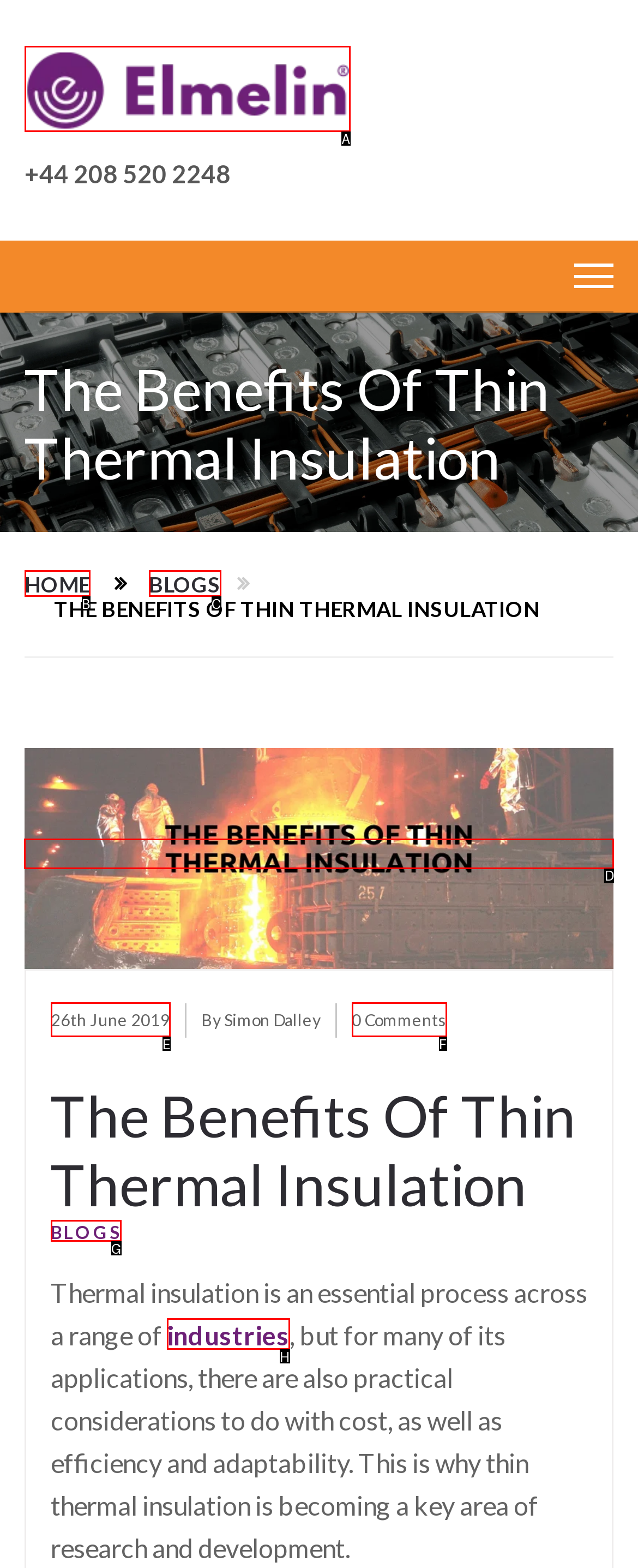Which letter corresponds to the correct option to complete the task: Click the 'The Benefits Of Thin Thermal Insulation' link?
Answer with the letter of the chosen UI element.

D